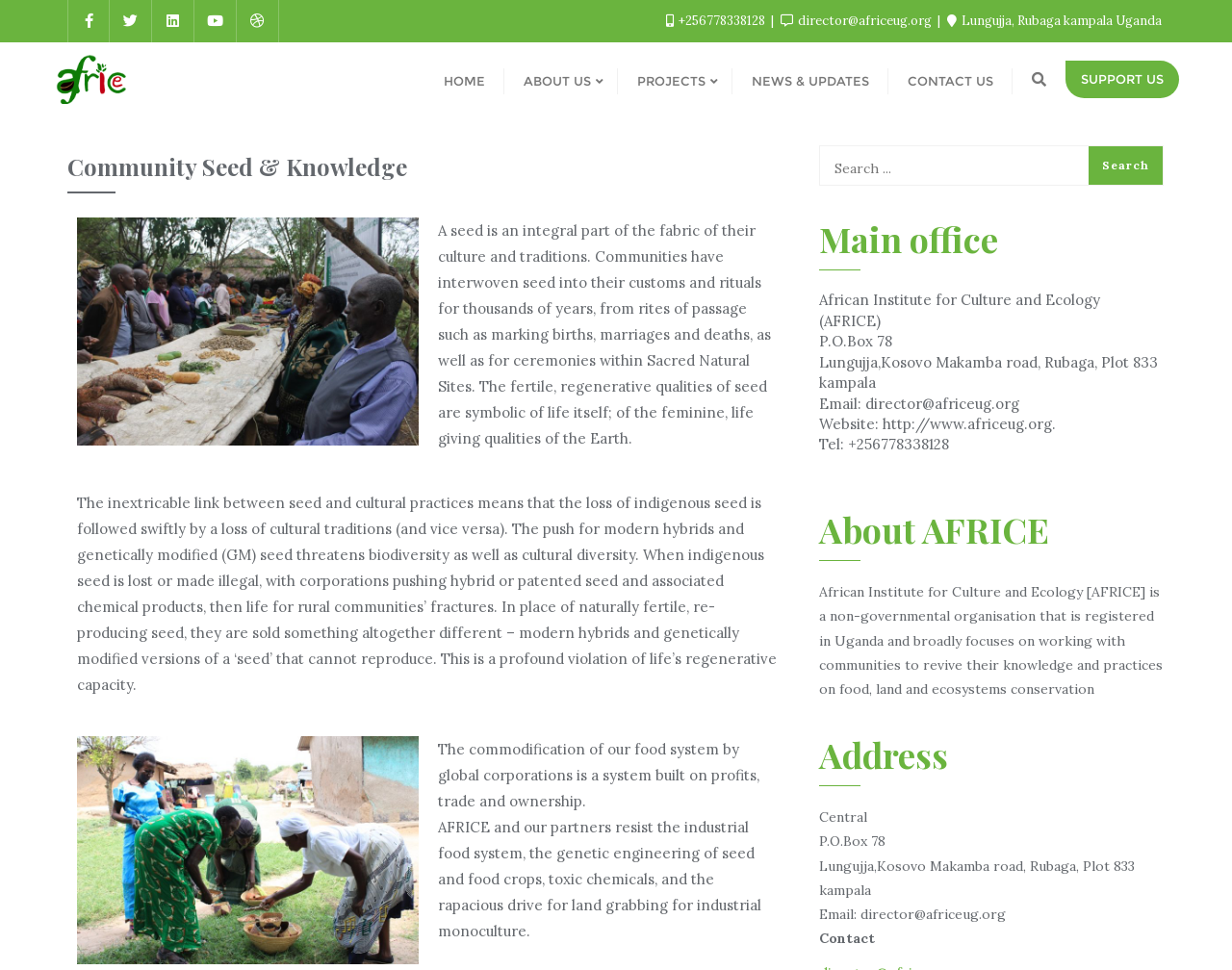Given the following UI element description: "Home", find the bounding box coordinates in the webpage screenshot.

None